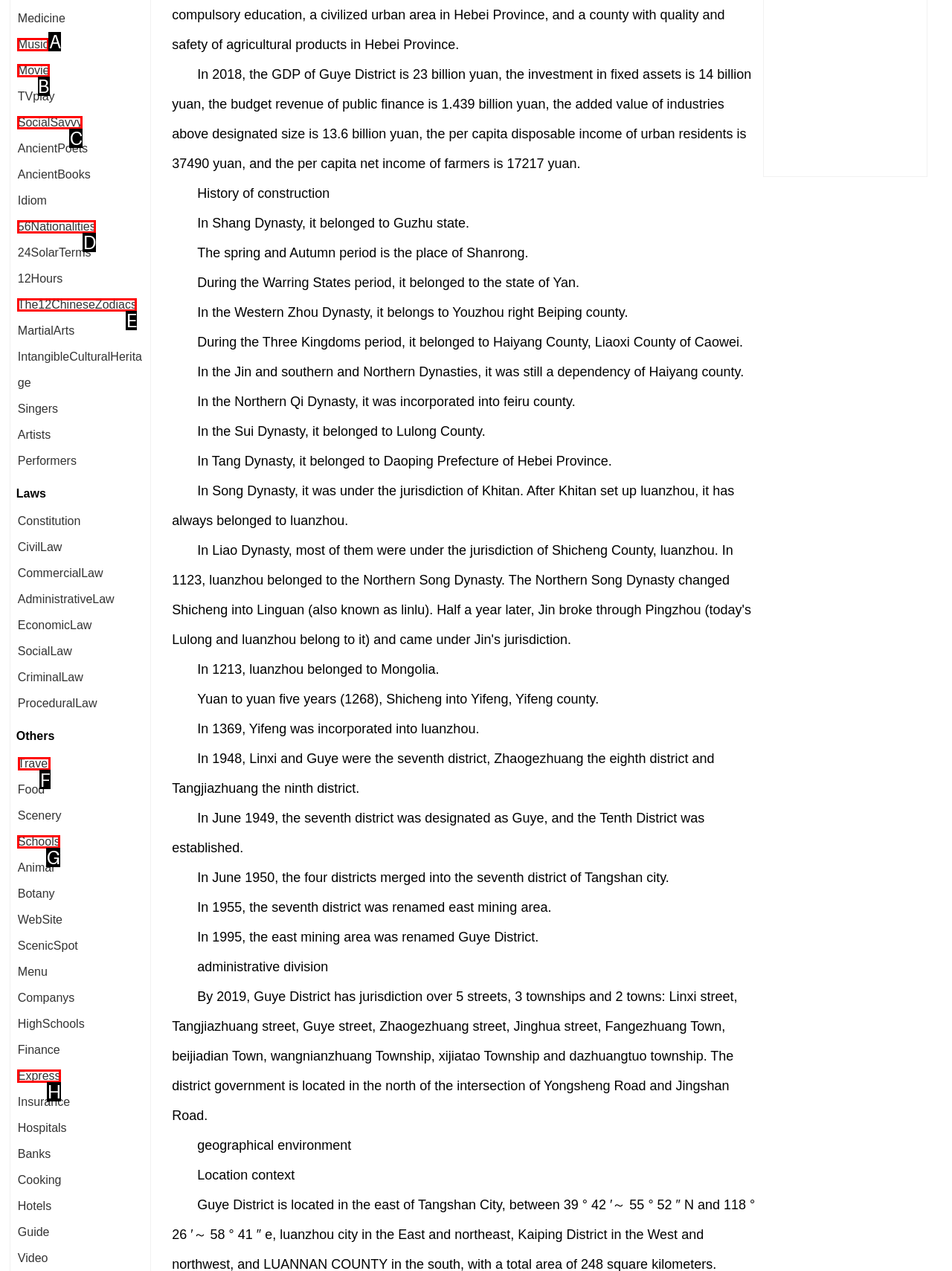Identify the correct UI element to click to follow this instruction: Explore Travel
Respond with the letter of the appropriate choice from the displayed options.

F